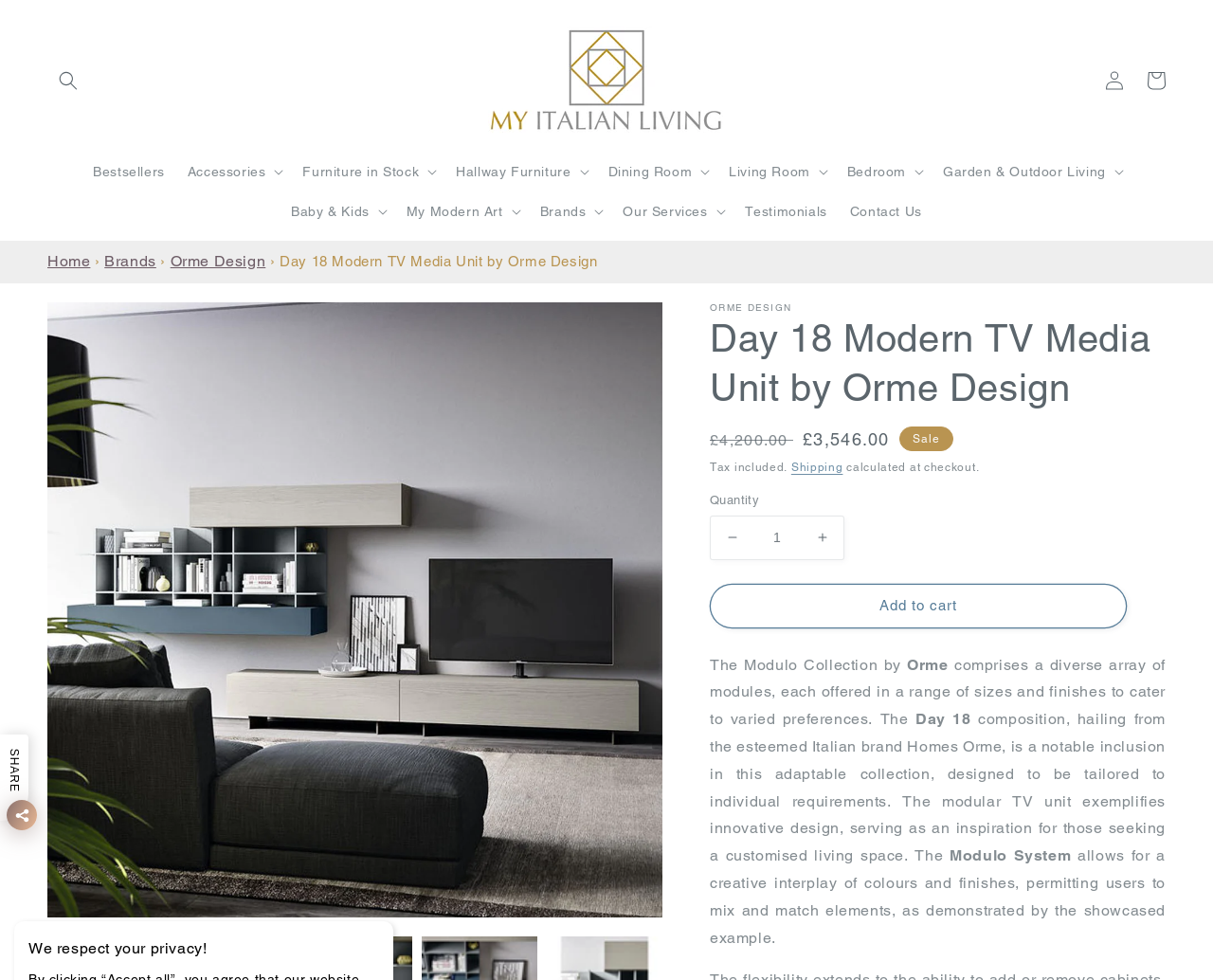Please specify the bounding box coordinates of the area that should be clicked to accomplish the following instruction: "View Bestsellers". The coordinates should consist of four float numbers between 0 and 1, i.e., [left, top, right, bottom].

[0.067, 0.154, 0.145, 0.195]